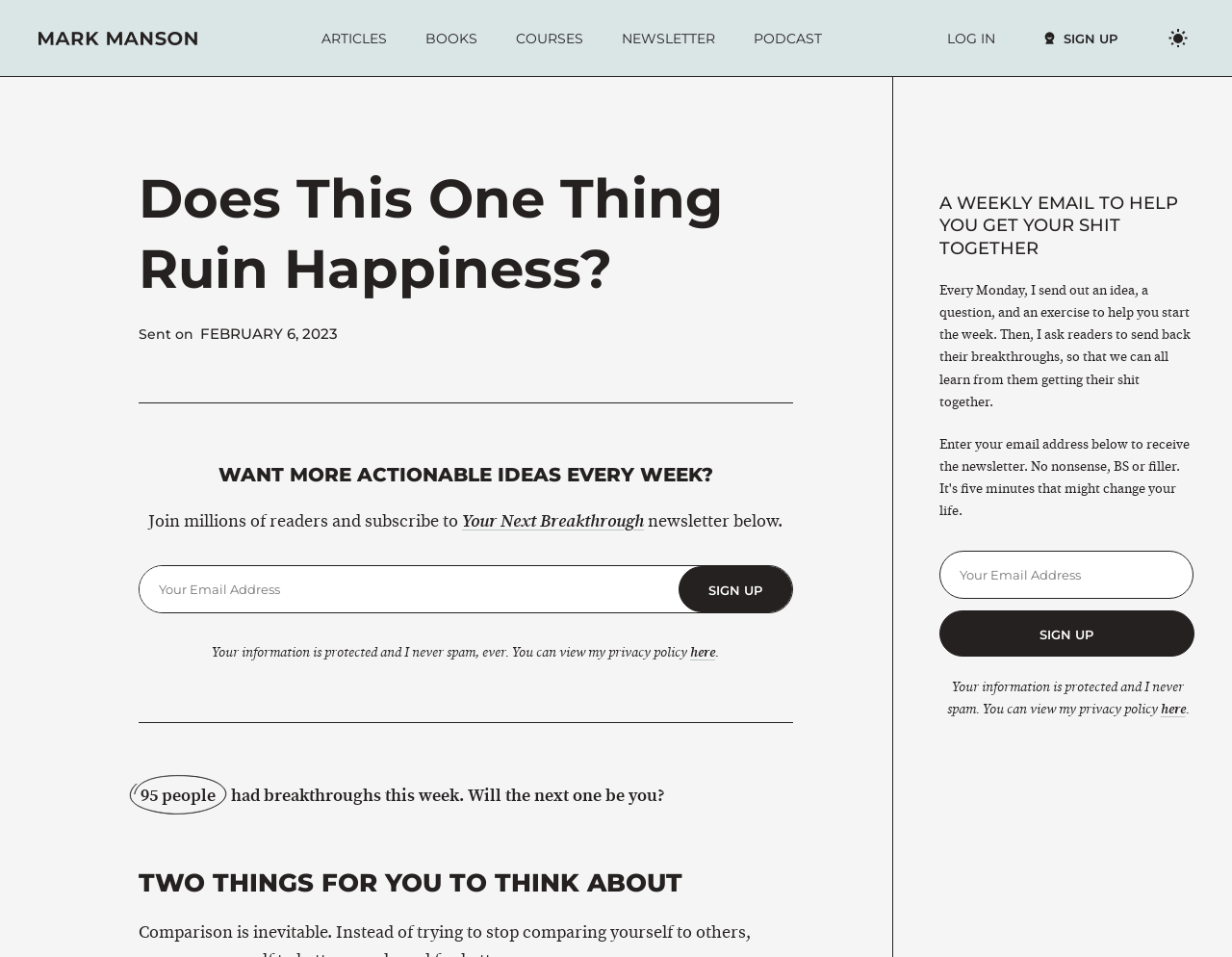Identify the first-level heading on the webpage and generate its text content.

Does This One Thing Ruin Happiness?